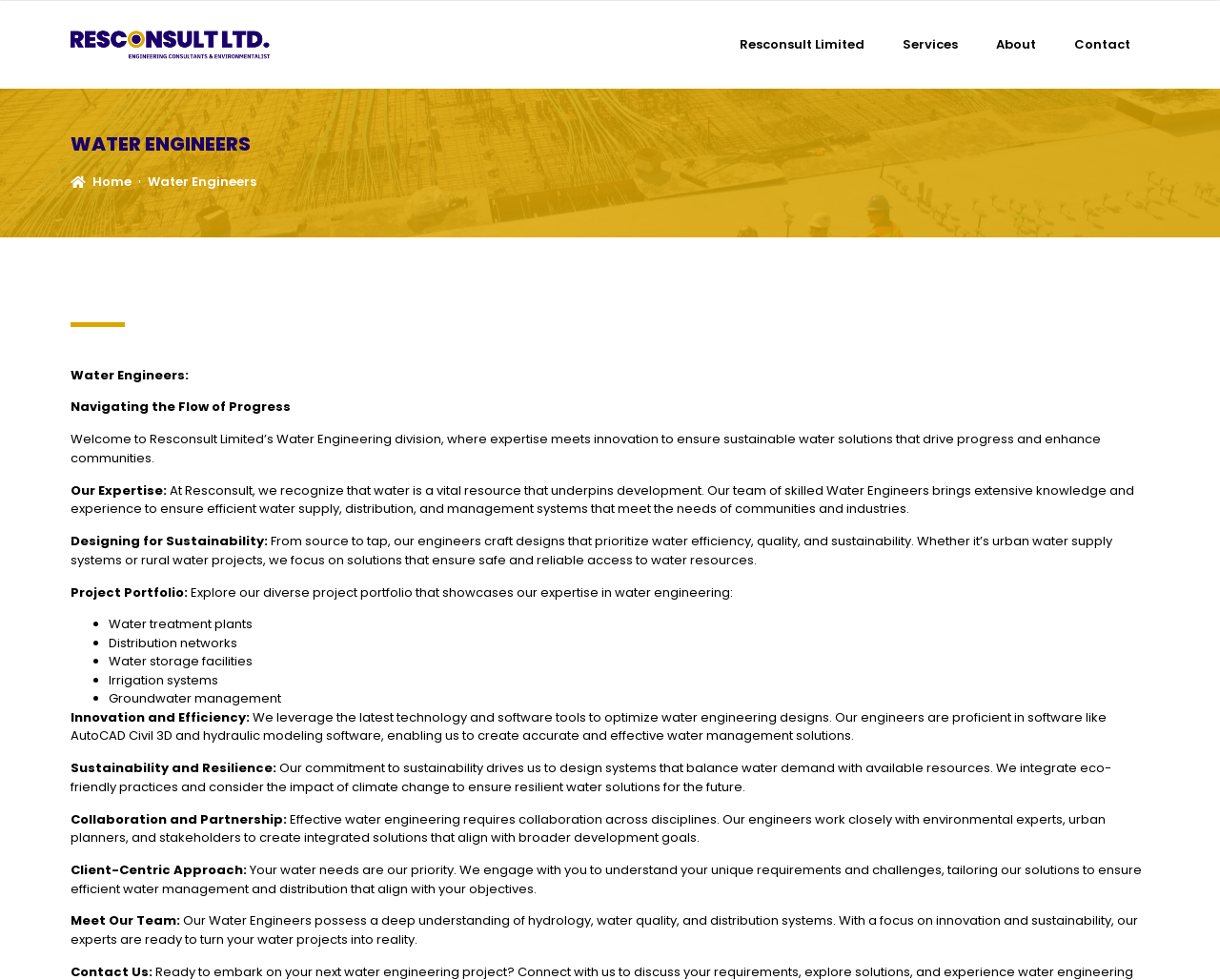Explain the webpage in detail, including its primary components.

The webpage is about Resconsult Limited's Water Engineers division, which provides sustainable water solutions. At the top left corner, there is a Resconsult Limited logo image, and next to it, there are four links: "Resconsult Limited", "Services", "About", and "Contact". Below the logo, there is a heading "WATER ENGINEERS" and a link "Home". 

The main content of the webpage is divided into several sections. The first section has a heading "Water Engineers:" and a subheading "Navigating the Flow of Progress". It introduces the Water Engineering division and its mission to provide sustainable water solutions. 

The second section has a heading "Our Expertise:" and describes the team's skills and experience in water engineering. The third section has a heading "Designing for Sustainability:" and explains the team's approach to designing water systems that prioritize water efficiency, quality, and sustainability. 

The fourth section has a heading "Project Portfolio:" and showcases the team's diverse project portfolio in water engineering. It lists several projects, including water treatment plants, distribution networks, water storage facilities, irrigation systems, and groundwater management. 

The fifth section has a heading "Innovation and Efficiency:" and explains how the team uses the latest technology and software tools to optimize water engineering designs. The sixth section has a heading "Sustainability and Resilience:" and describes the team's commitment to designing systems that balance water demand with available resources and integrate eco-friendly practices. 

The seventh section has a heading "Collaboration and Partnership:" and explains how the team works closely with environmental experts, urban planners, and stakeholders to create integrated solutions. The eighth section has a heading "Client-Centric Approach:" and describes the team's approach to understanding clients' unique requirements and challenges. 

The final section has a heading "Meet Our Team:" and introduces the Water Engineers team, highlighting their expertise in hydrology, water quality, and distribution systems.